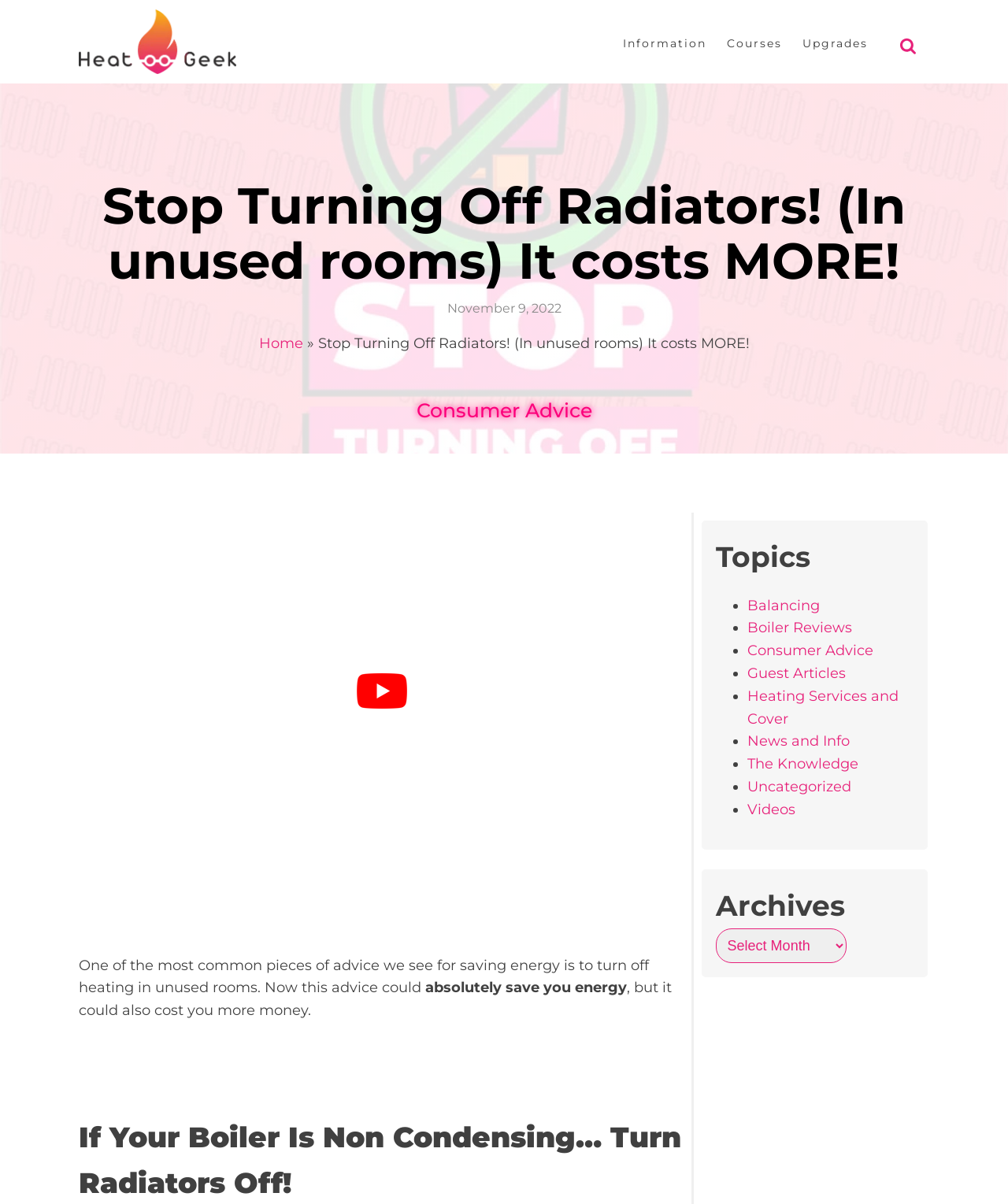Please locate the bounding box coordinates of the element that should be clicked to achieve the given instruction: "play the Youtube video".

[0.078, 0.432, 0.679, 0.715]